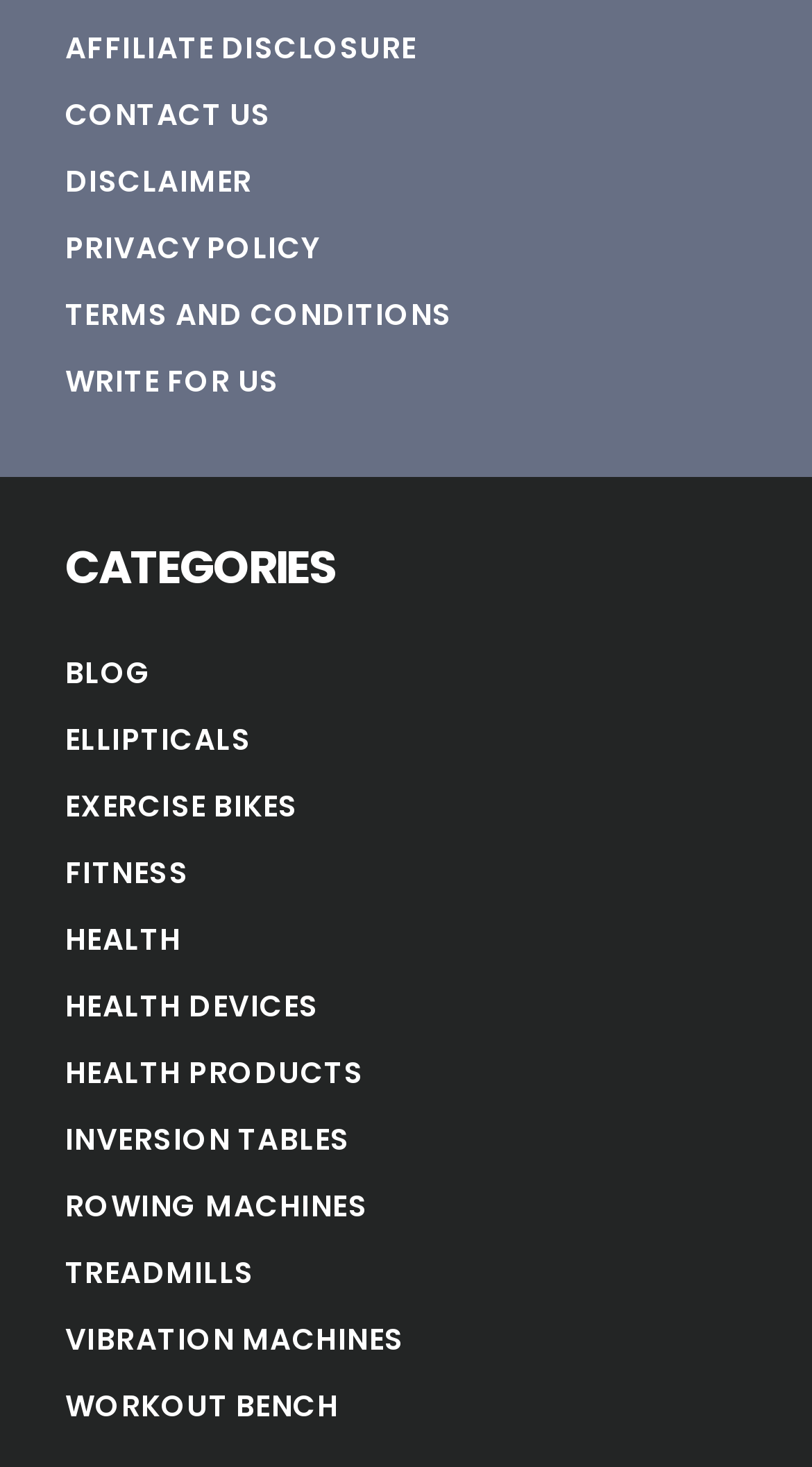How many categories are listed on the webpage?
From the screenshot, provide a brief answer in one word or phrase.

12